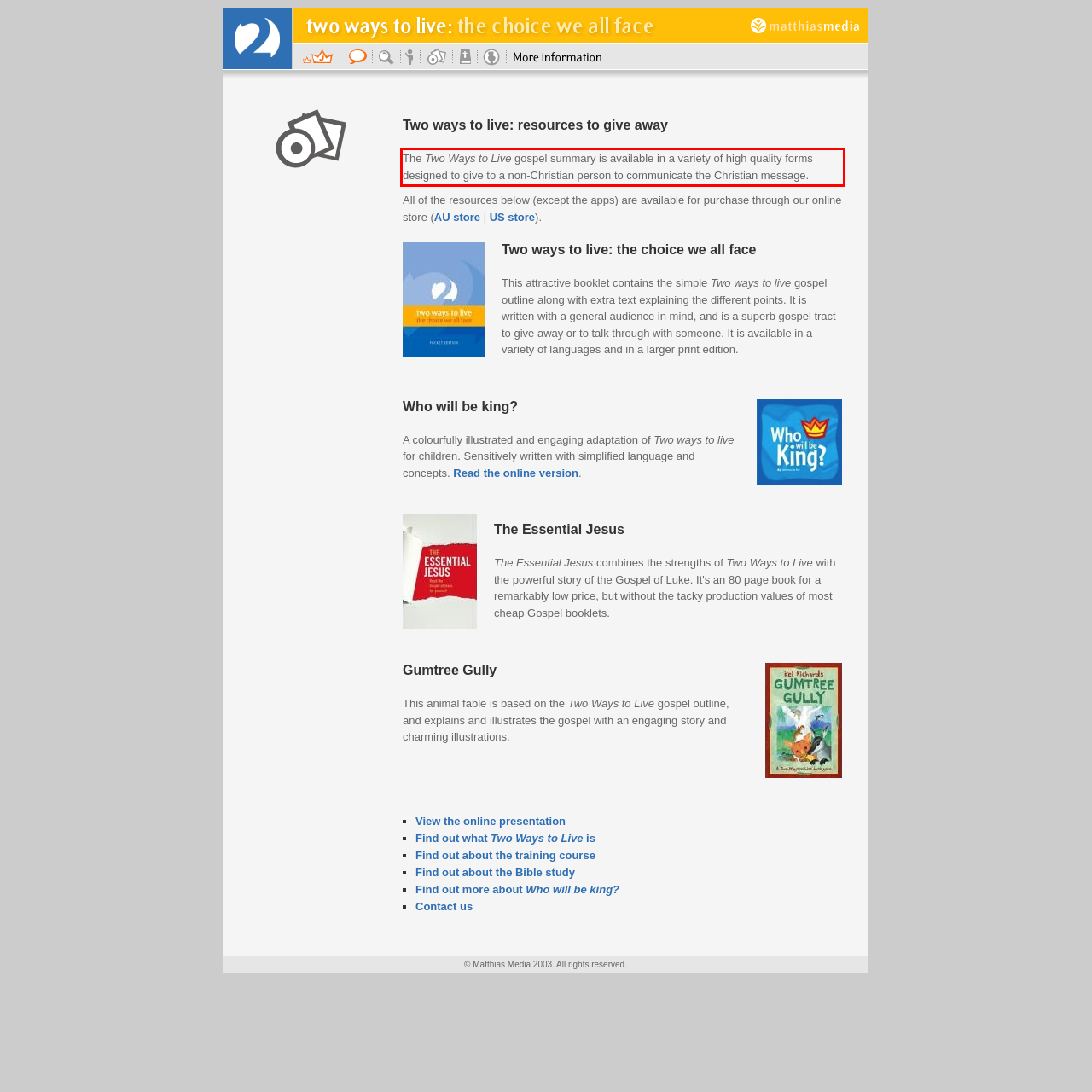Given a screenshot of a webpage with a red bounding box, please identify and retrieve the text inside the red rectangle.

The Two Ways to Live gospel summary is available in a variety of high quality forms designed to give to a non-Christian person to communicate the Christian message.